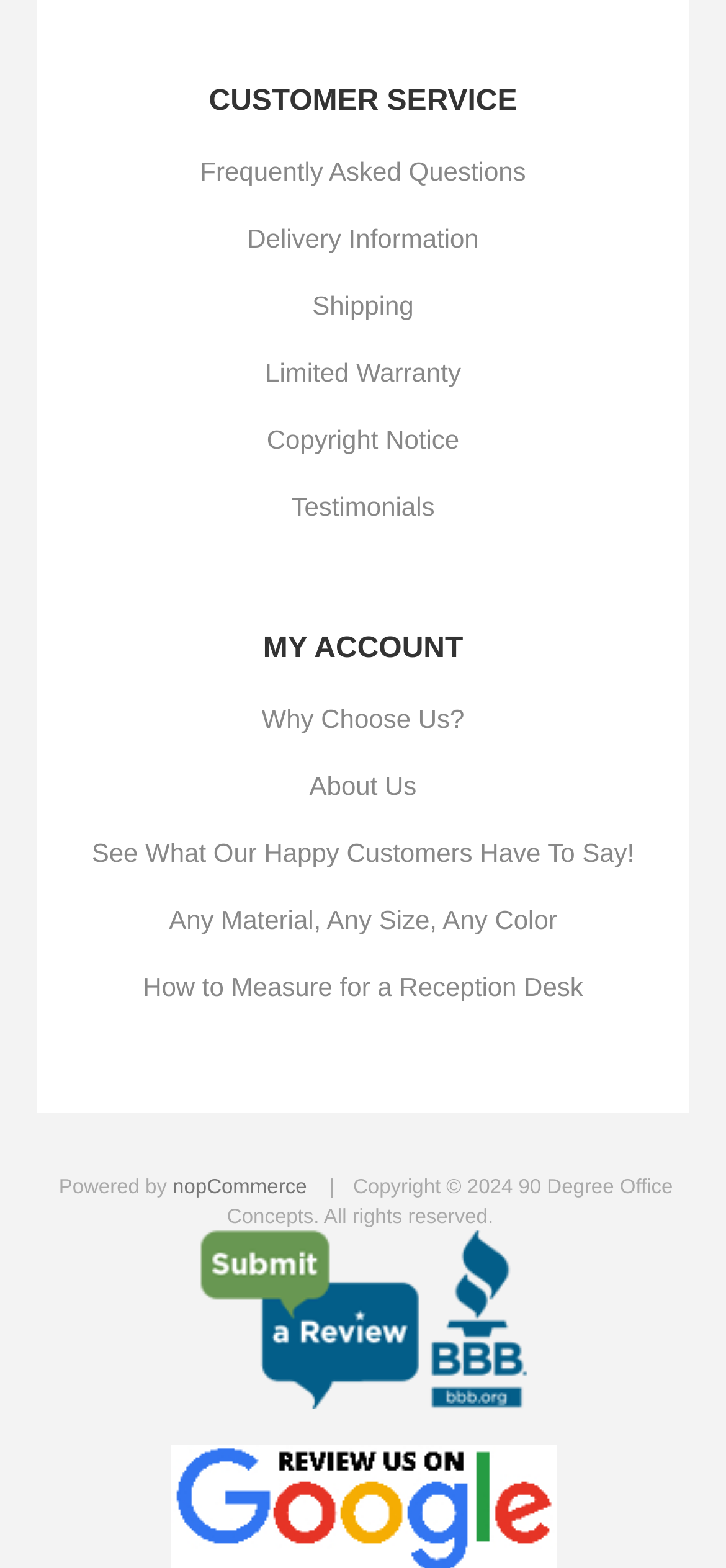How many links are there under 'MY ACCOUNT'?
Using the visual information, respond with a single word or phrase.

2